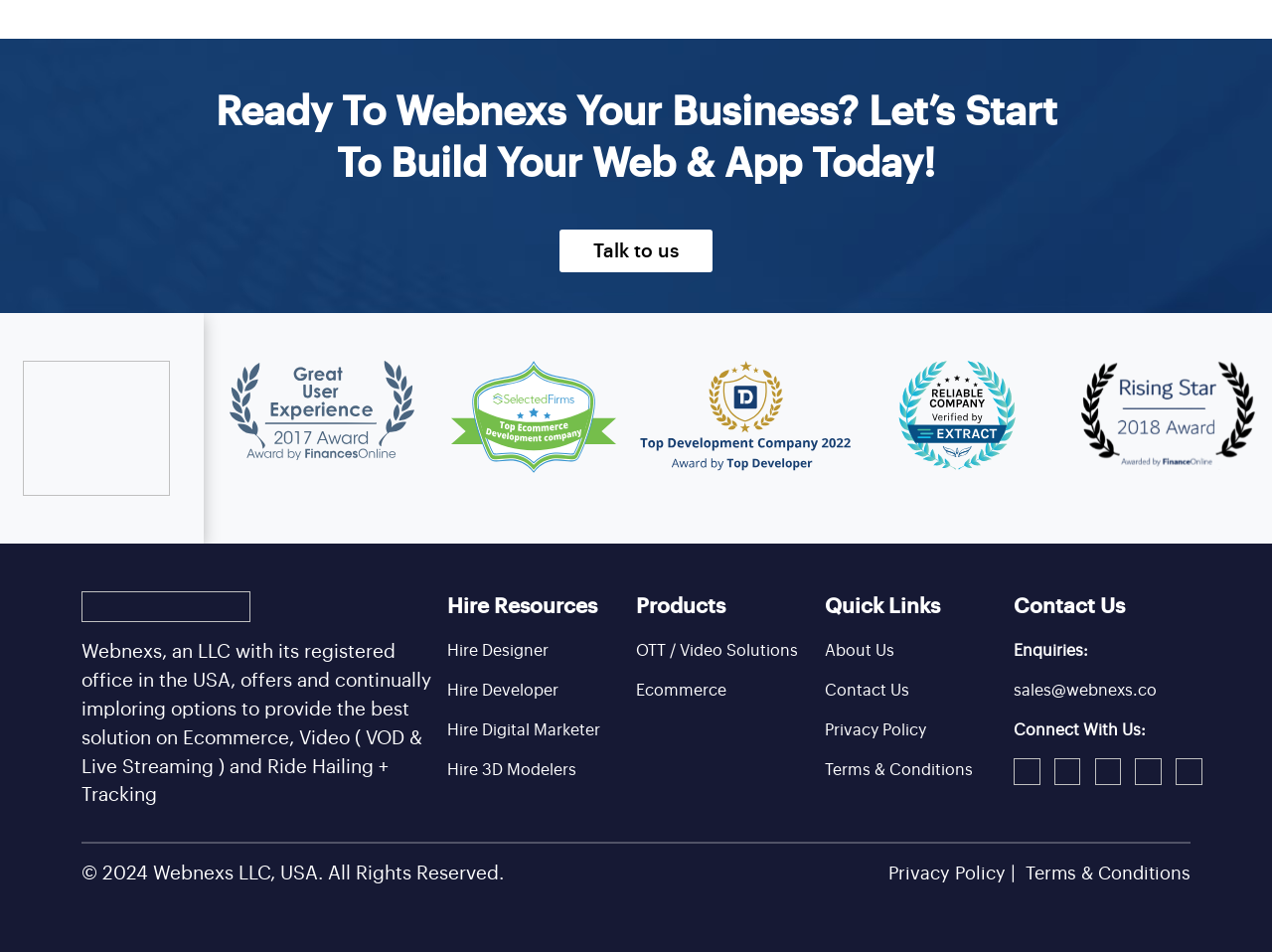Find the bounding box coordinates of the element you need to click on to perform this action: 'Click on 'Talk to us''. The coordinates should be represented by four float values between 0 and 1, in the format [left, top, right, bottom].

[0.44, 0.241, 0.56, 0.286]